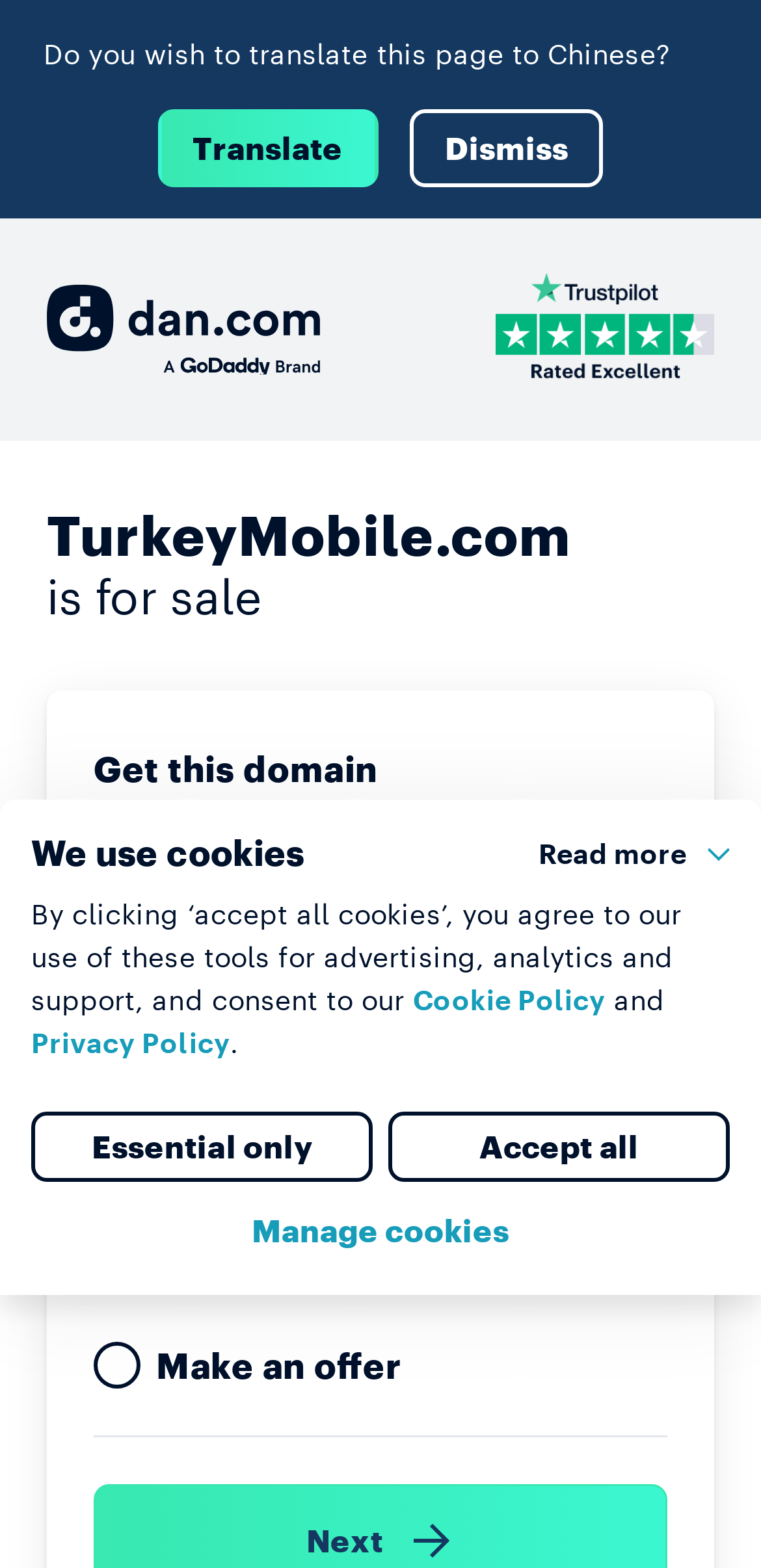Could you provide the bounding box coordinates for the portion of the screen to click to complete this instruction: "Buy the domain now"?

[0.205, 0.661, 0.406, 0.691]